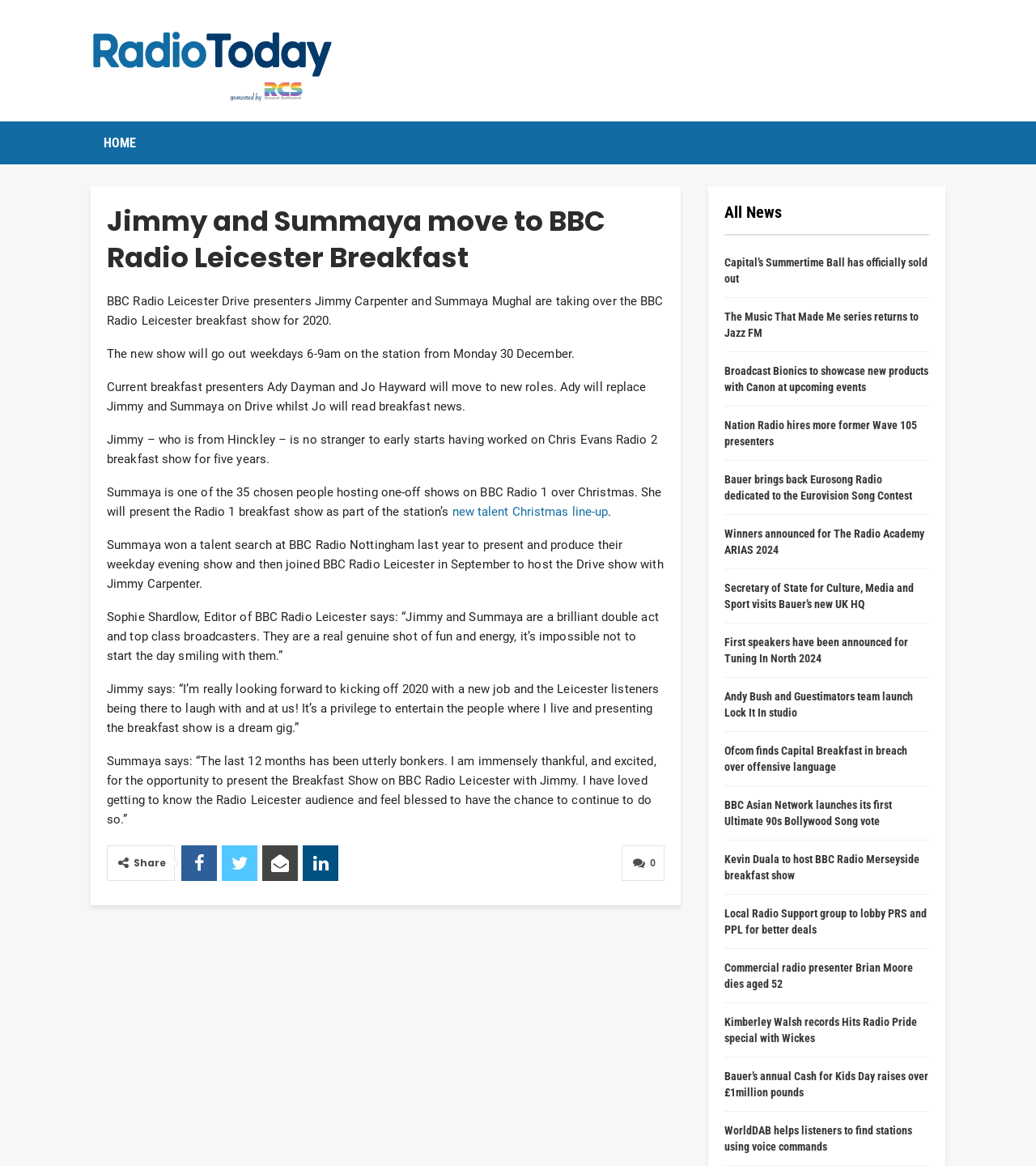Who are the new presenters of the BBC Radio Leicester breakfast show?
Can you give a detailed and elaborate answer to the question?

The new presenters of the BBC Radio Leicester breakfast show are mentioned in the StaticText element with ID 104, which states 'BBC Radio Leicester Drive presenters Jimmy Carpenter and Summaya Mughal are taking over the BBC Radio Leicester breakfast show for 2020.'